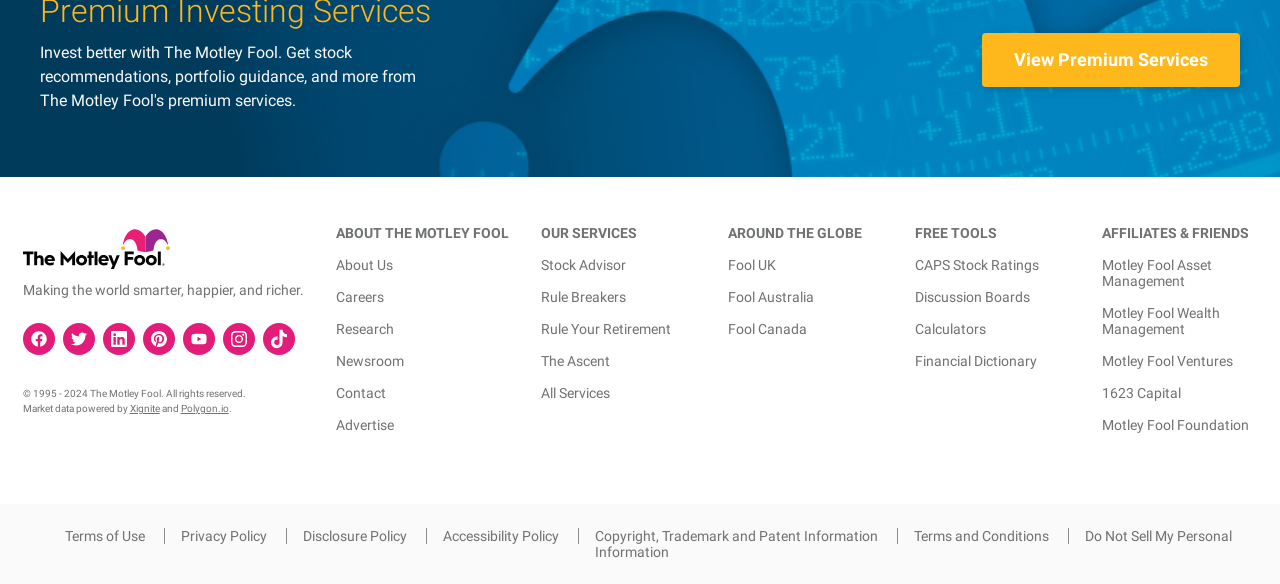Provide the bounding box coordinates of the section that needs to be clicked to accomplish the following instruction: "Visit The Motley Fool on Facebook."

[0.018, 0.553, 0.043, 0.608]